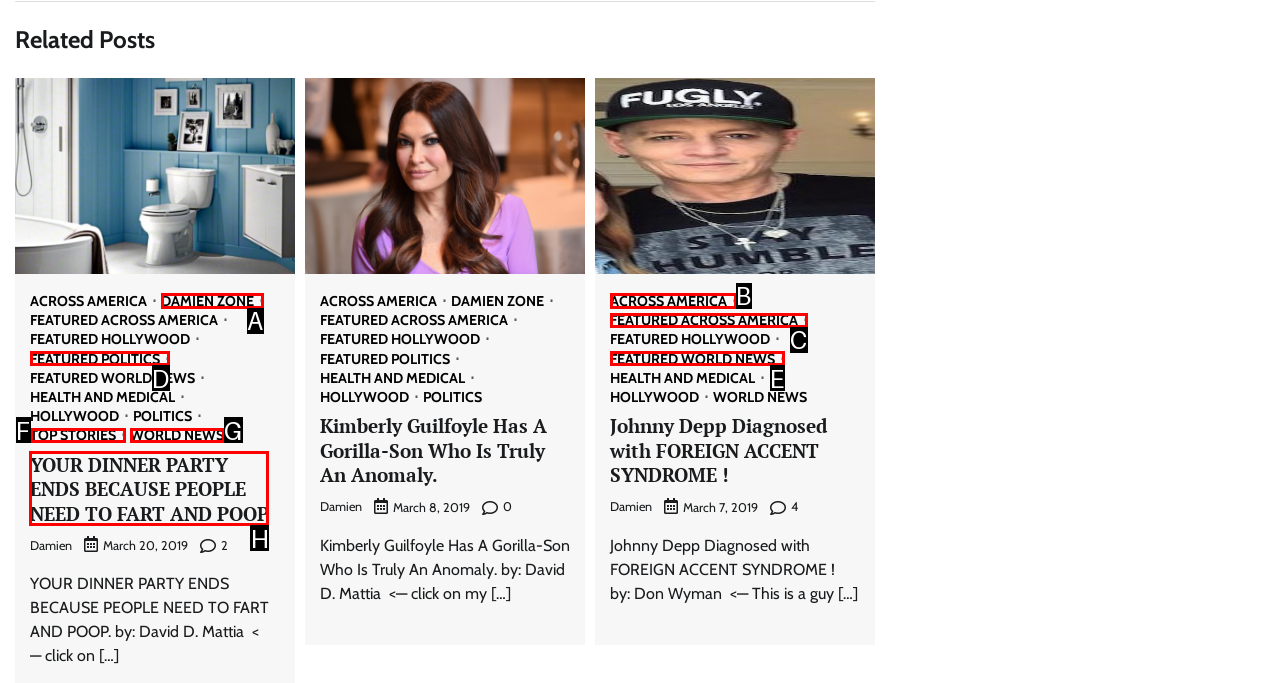Given the instruction: Click on 'YOUR DINNER PARTY ENDS BECAUSE PEOPLE NEED TO FART AND POOP', which HTML element should you click on?
Answer with the letter that corresponds to the correct option from the choices available.

H